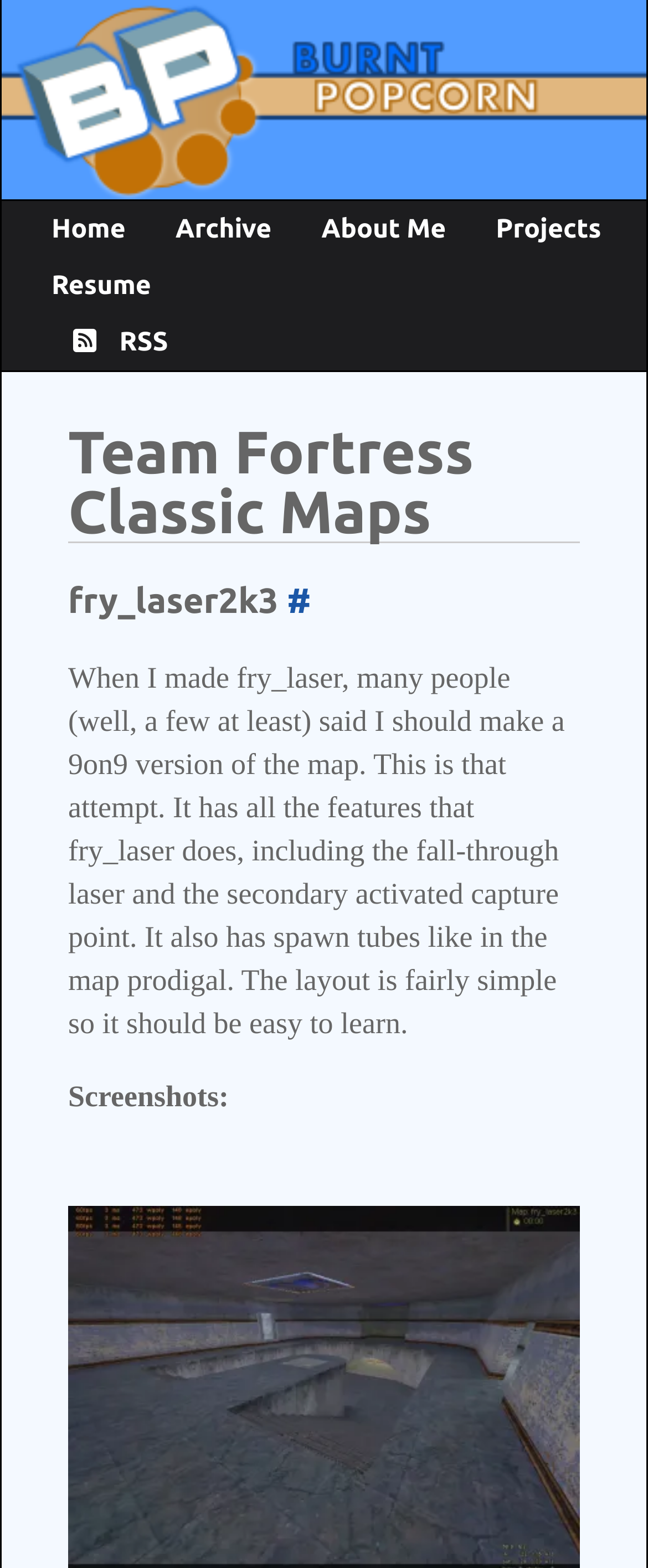Find the bounding box coordinates of the element to click in order to complete this instruction: "check projects". The bounding box coordinates must be four float numbers between 0 and 1, denoted as [left, top, right, bottom].

[0.765, 0.137, 0.928, 0.156]